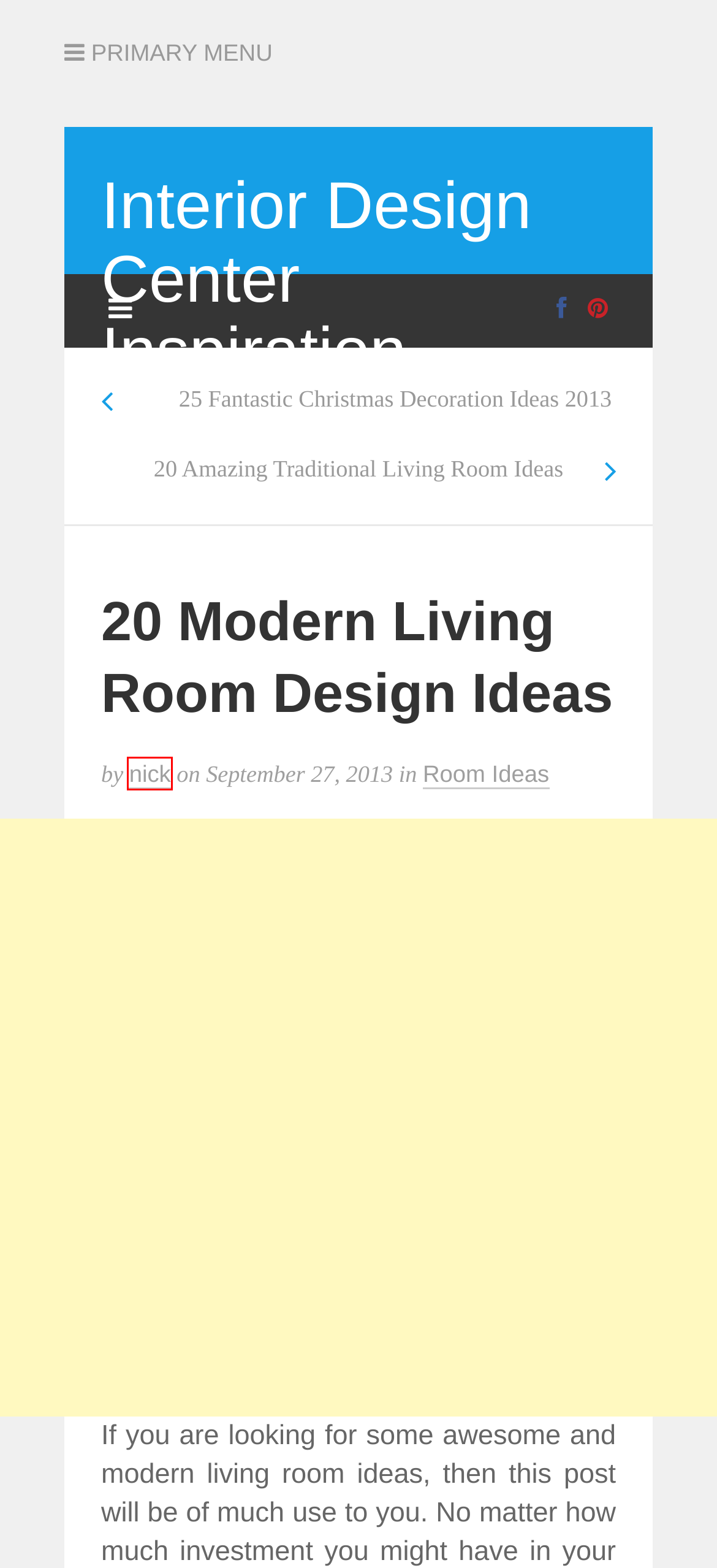Provided is a screenshot of a webpage with a red bounding box around an element. Select the most accurate webpage description for the page that appears after clicking the highlighted element. Here are the candidates:
A. Interior Decoration | Interior Design Center Inspiration
B. Modern Living Room Design Ideas-16 | Interior Design Center Inspiration
C. Room Ideas | Interior Design Center Inspiration
D. nick | Interior Design Center Inspiration
E. 20 Amazing Traditional Living Room Ideas | Interior Design Center Inspiration
F. Living Room | Interior Design Center Inspiration
G. 25 Fantastic Christmas Decoration Ideas 2013 | Interior Design Center Inspiration
H. Interior Design Center Inspiration | Interior Design, Bedroom Ideas, Decorations

D